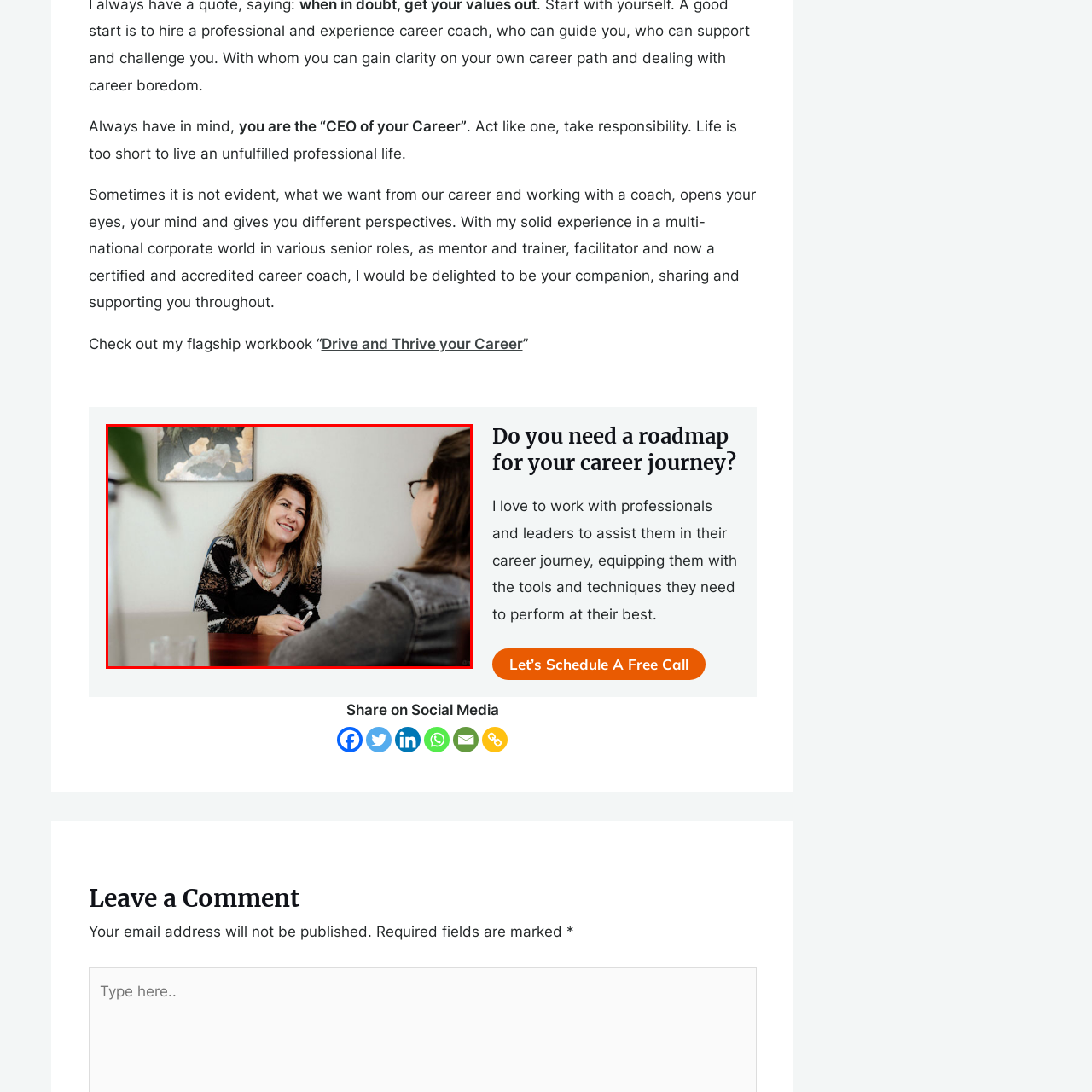Write a detailed description of the image enclosed in the red-bordered box.

In this engaging image, a vibrant woman with styled hair is seated at a wooden table, exuding warmth and approachability as she interacts with another person, partially visible to the right. The setting suggests a personal coaching or counseling session, emphasized by her attentive demeanor and genuine smile. She wears a striking black top adorned with a geometric pattern, enhancing her charismatic presence. Behind her, there’s a piece of artwork featuring soft colors, creating a serene backdrop that complements the conversation. This atmosphere of openness and support underscores the importance of guidance in navigating personal and professional journeys.